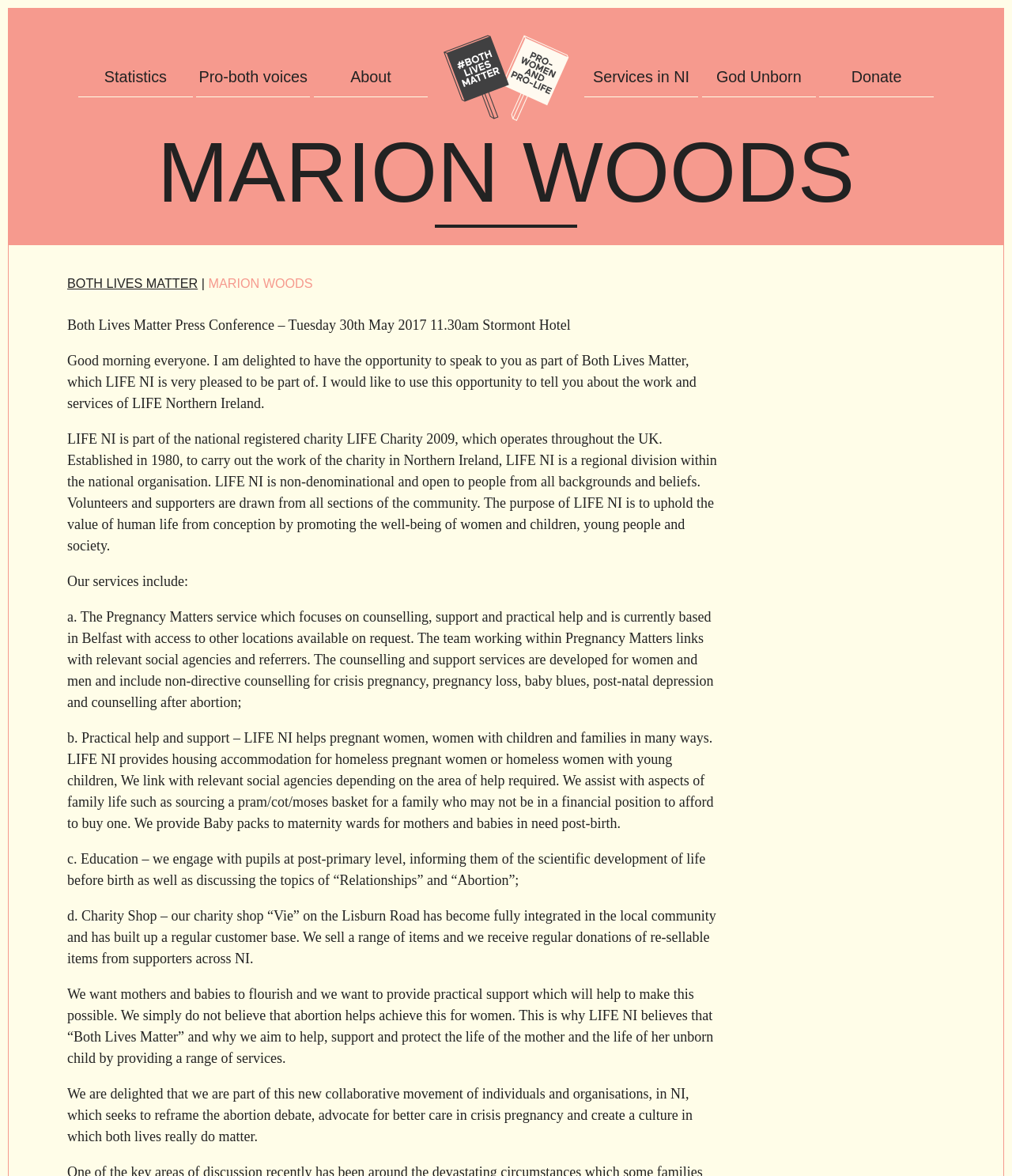Use a single word or phrase to answer the question:
What is the name of the charity shop?

Vie